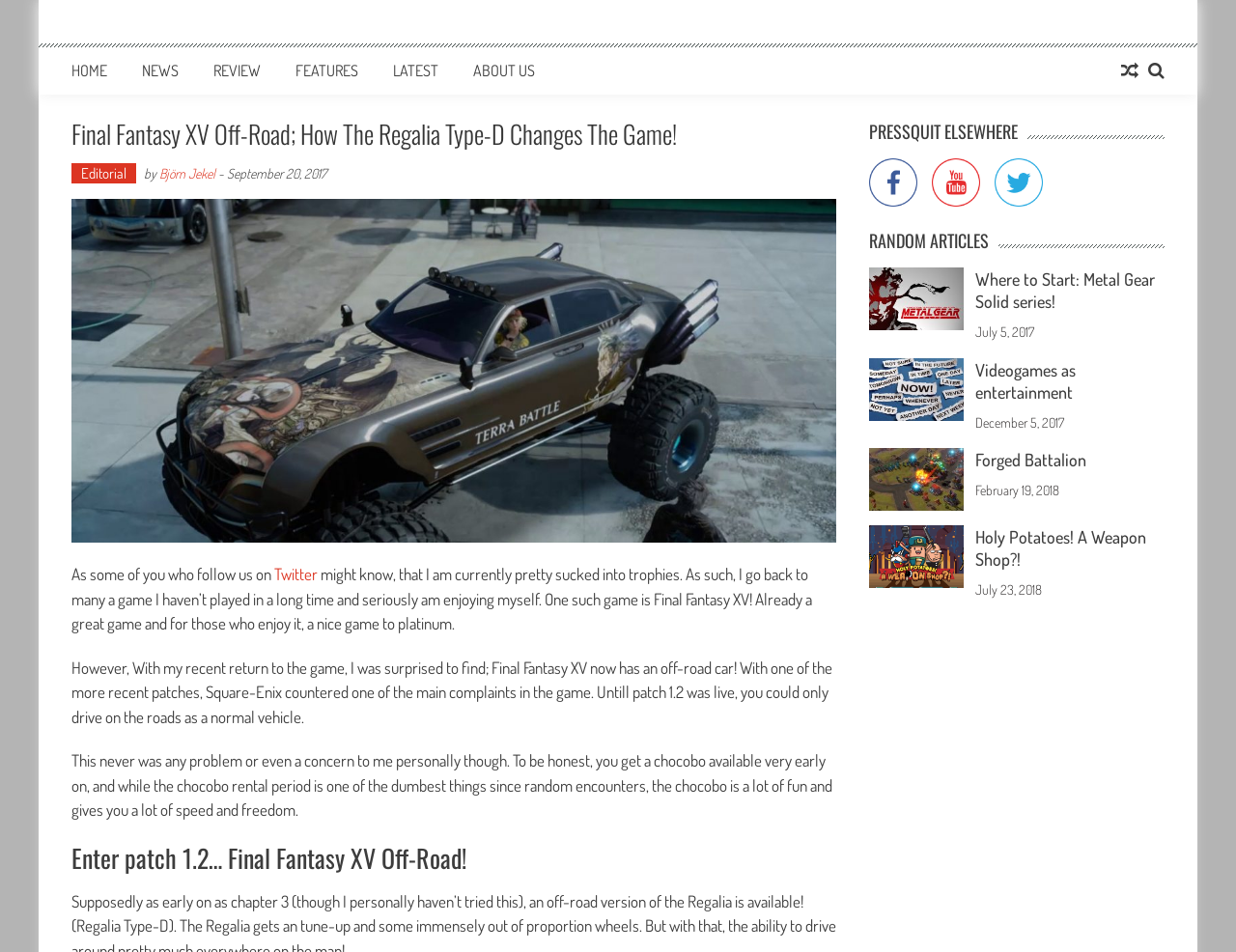Please find the bounding box coordinates of the element that must be clicked to perform the given instruction: "View the image of Where to Start Metal Gear Solid". The coordinates should be four float numbers from 0 to 1, i.e., [left, top, right, bottom].

[0.703, 0.281, 0.78, 0.347]